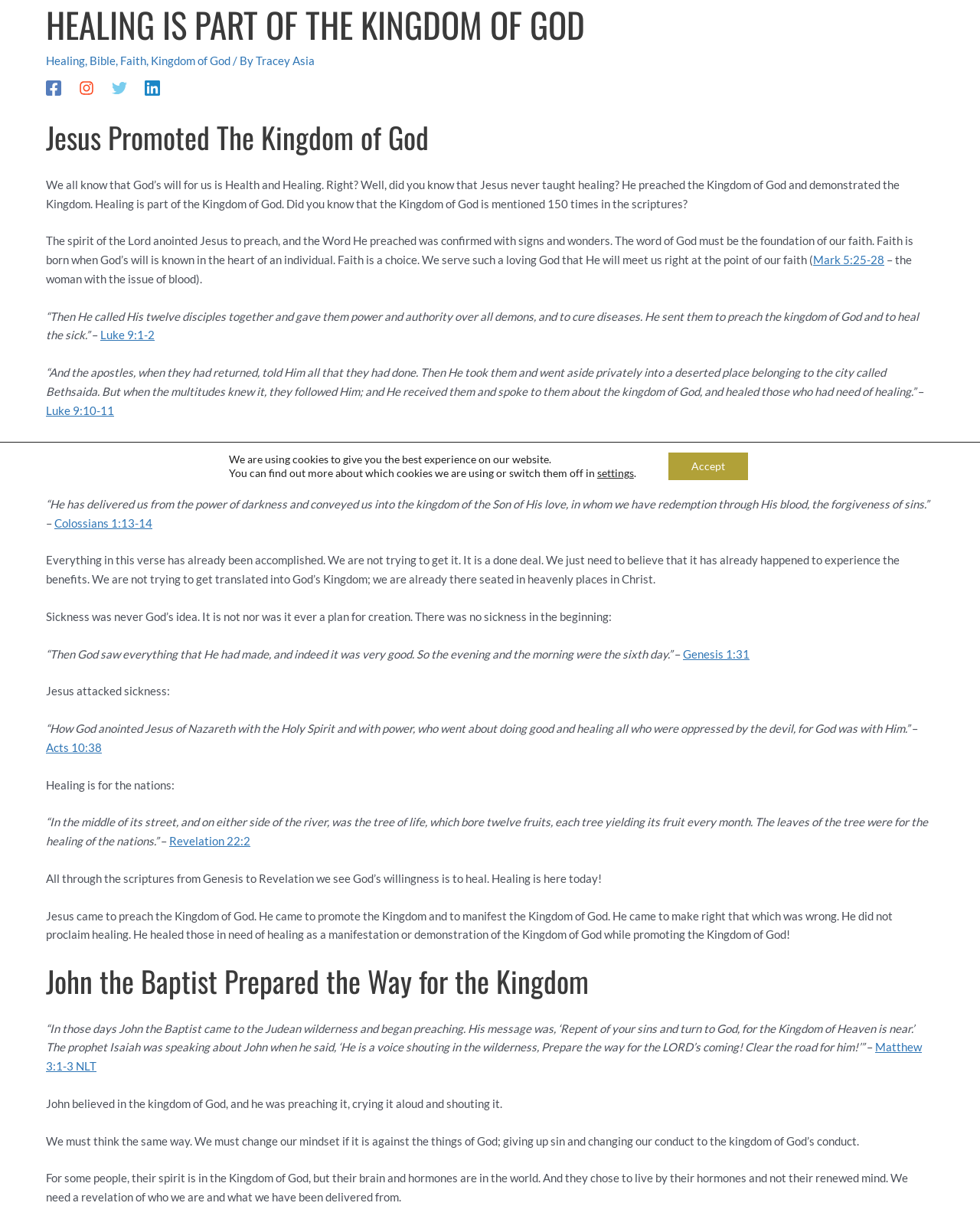Locate the UI element described as follows: "aria-label="Instagram"". Return the bounding box coordinates as four float numbers between 0 and 1 in the order [left, top, right, bottom].

[0.08, 0.065, 0.096, 0.078]